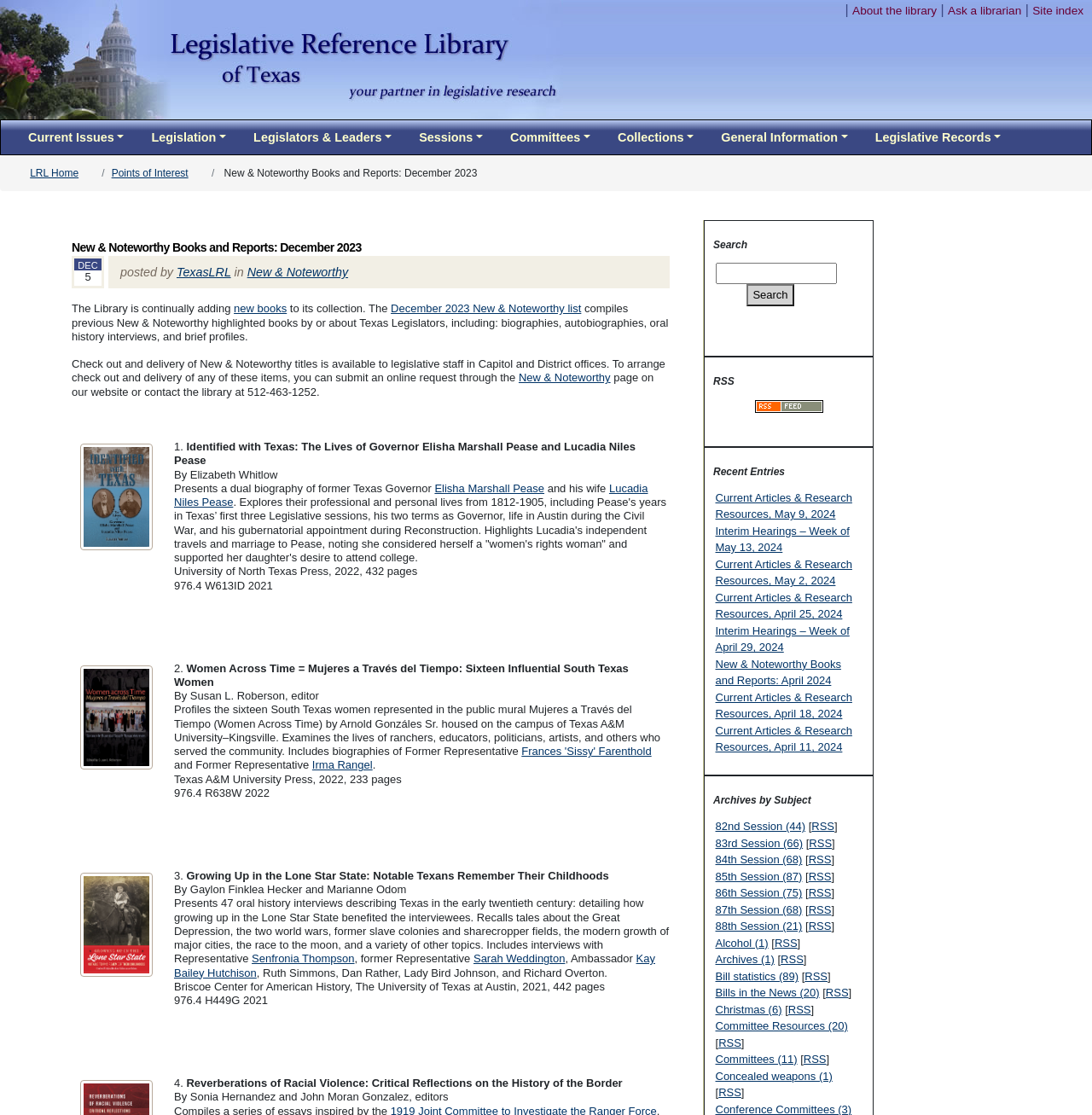Find the bounding box of the UI element described as: "About the library". The bounding box coordinates should be given as four float values between 0 and 1, i.e., [left, top, right, bottom].

[0.781, 0.004, 0.858, 0.015]